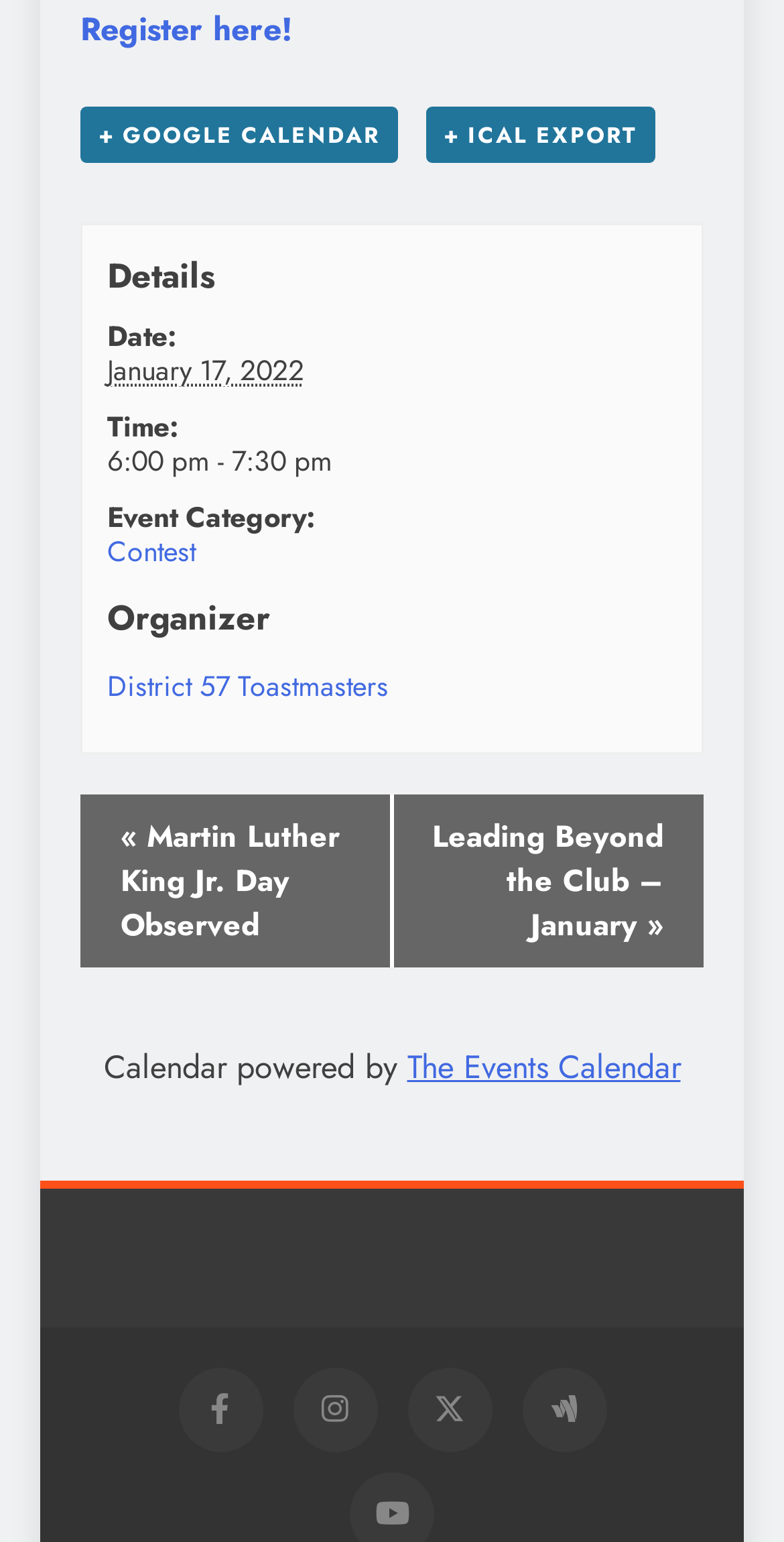Given the description: "Contest", determine the bounding box coordinates of the UI element. The coordinates should be formatted as four float numbers between 0 and 1, [left, top, right, bottom].

[0.137, 0.345, 0.25, 0.371]